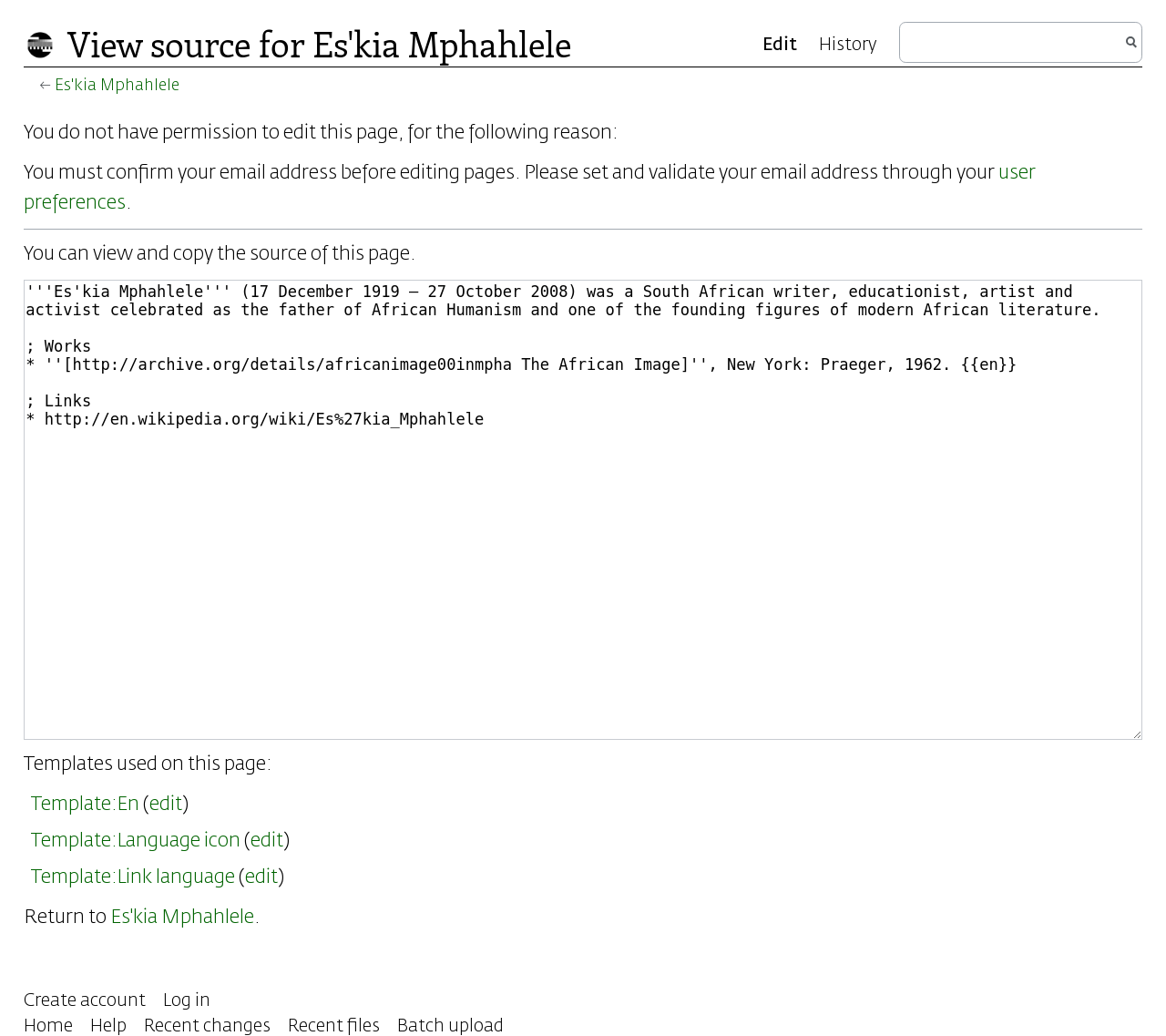Identify the main heading from the webpage and provide its text content.

View source for Es'kia Mphahlele